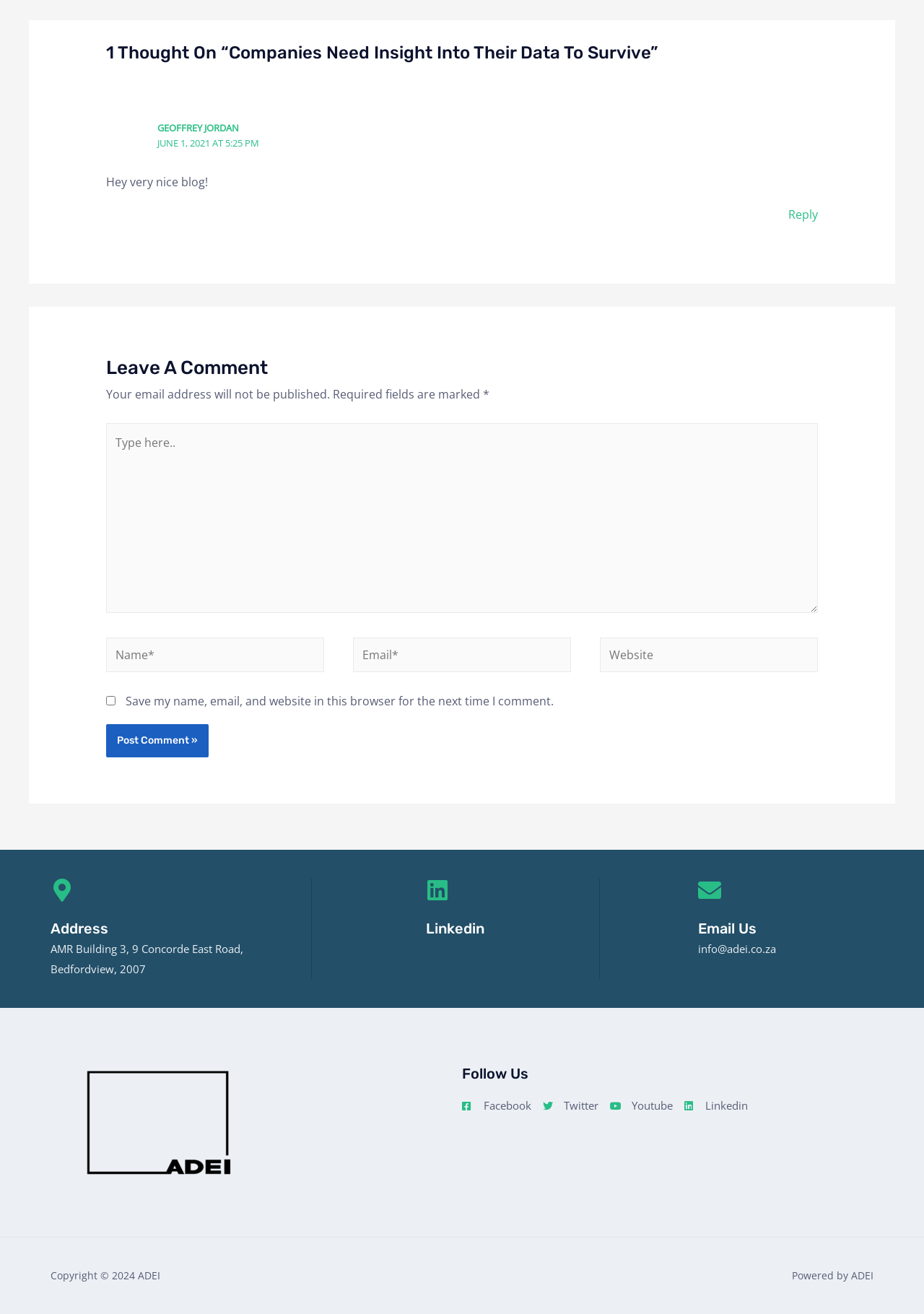Who wrote the blog post?
Provide a short answer using one word or a brief phrase based on the image.

Geoffrey Jordan